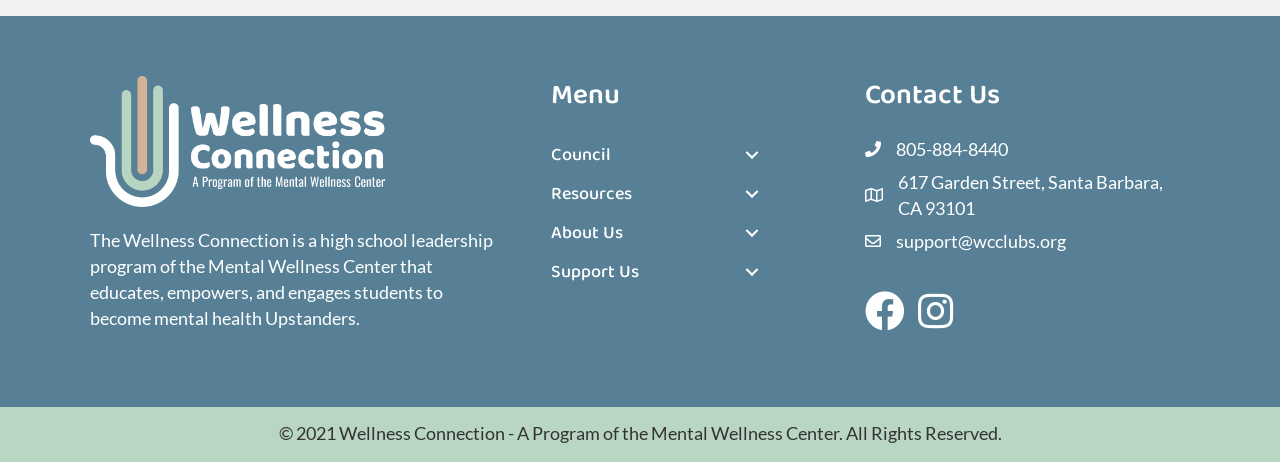Using the description "support@wcclubs.org", locate and provide the bounding box of the UI element.

[0.7, 0.498, 0.833, 0.546]